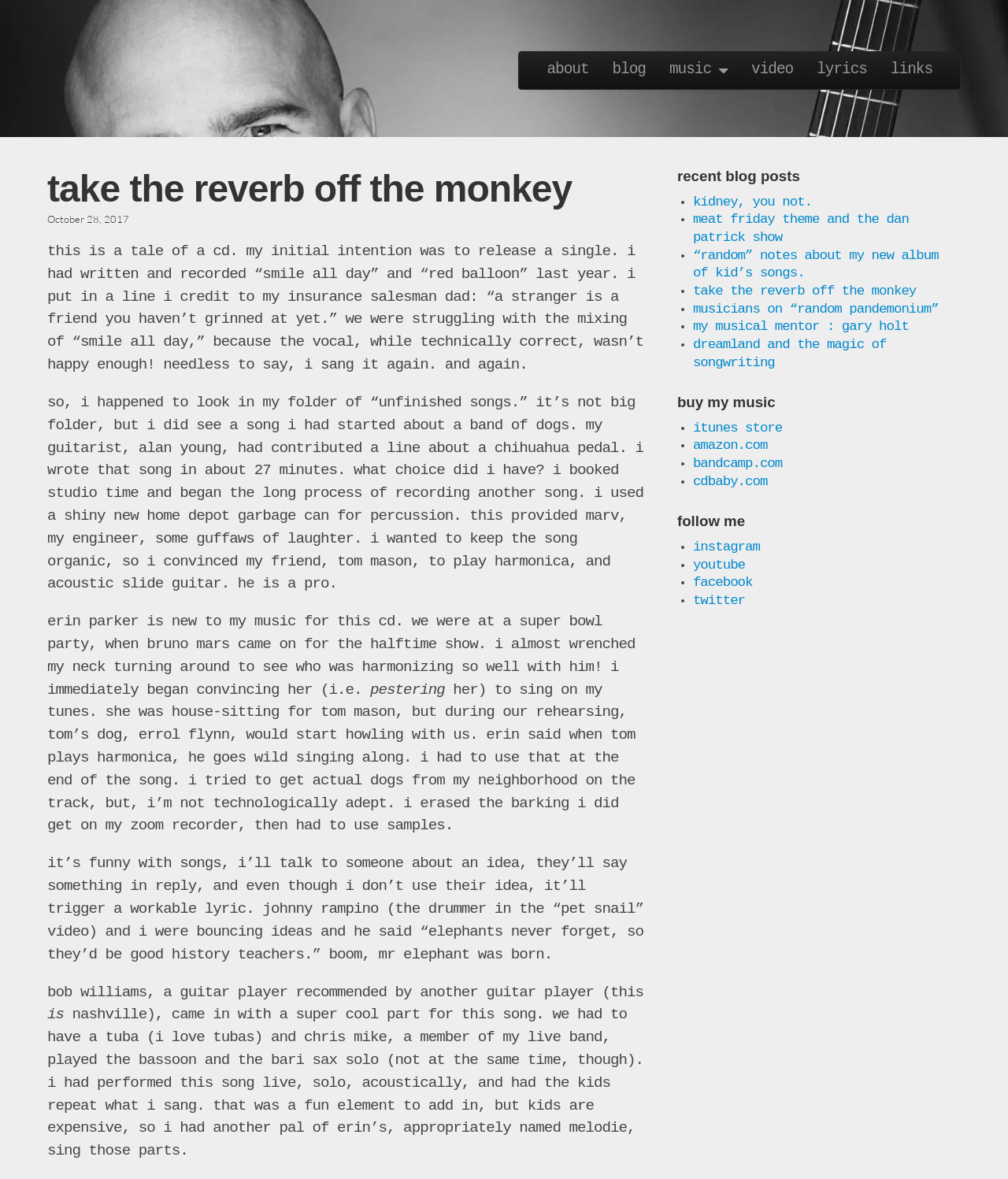Summarize the webpage with a detailed and informative caption.

This webpage is about Bill Crosby's music, specifically his album "Take the Reverb off the Monkey". At the top, there is a main menu with links to different sections of the website, including "About", "Blog", "Music", "Video", "Lyrics", and "Links". 

Below the main menu, there is a header section with the title "Take the Reverb off the Monkey" and a subtitle "October 28, 2017". 

The main content of the webpage is a blog post about the creation of the album. The post is divided into several paragraphs, each describing a different aspect of the album's creation, such as the inspiration behind certain songs, the recording process, and the contributions of various musicians. 

To the right of the blog post, there are two sections: "Recent Blog Posts" and "Buy My Music". The "Recent Blog Posts" section lists several links to other blog posts, including "Kidney, You Not", "Meat Friday Theme and the Dan Patrick Show", and "Take the Reverb off the Monkey". The "Buy My Music" section lists links to various online music stores, including iTunes, Amazon, Bandcamp, and CD Baby. 

At the bottom of the webpage, there is a "Follow Me" section with links to Bill Crosby's social media profiles, including Instagram, YouTube, Facebook, and Twitter.